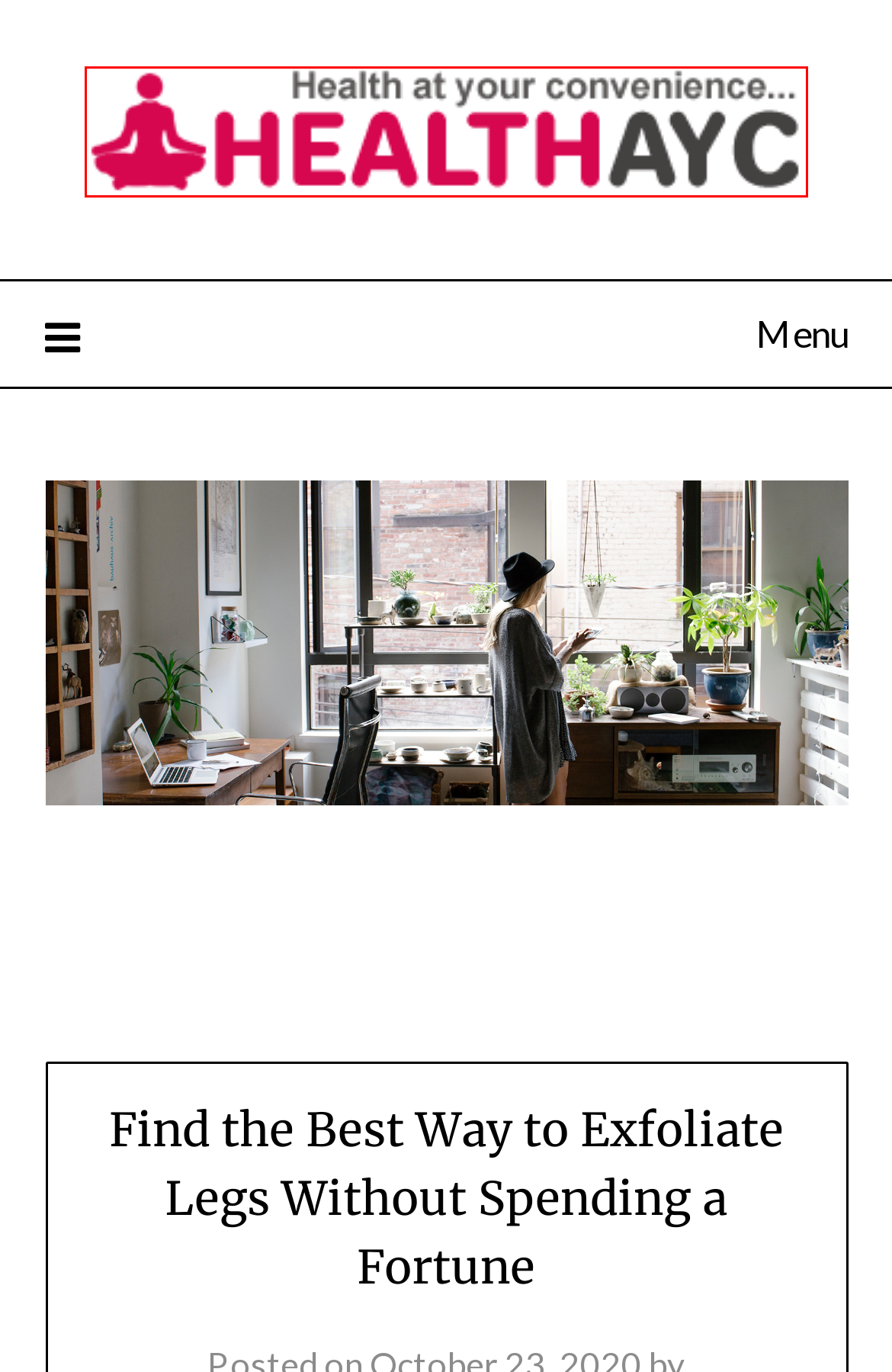You have received a screenshot of a webpage with a red bounding box indicating a UI element. Please determine the most fitting webpage description that matches the new webpage after clicking on the indicated element. The choices are:
A. Dos and Donts of Adult Napping - Healthayc
B. Grace, Author at Healthayc
C. Healthayc - Health At Your Convenience
D. Mental Health Benefits of Summer - Healthayc
E. What Are the 10 Personal Protective Equipment and Their Uses? - Healthayc
F. 4 Reasons to Become a Nurse - Healthayc
G. HGH Therapy vs Testosterone Replacement Therapy: Which is Right for You? - Healthayc
H. MinimalistBlogger | Premium WordPress Theme

C